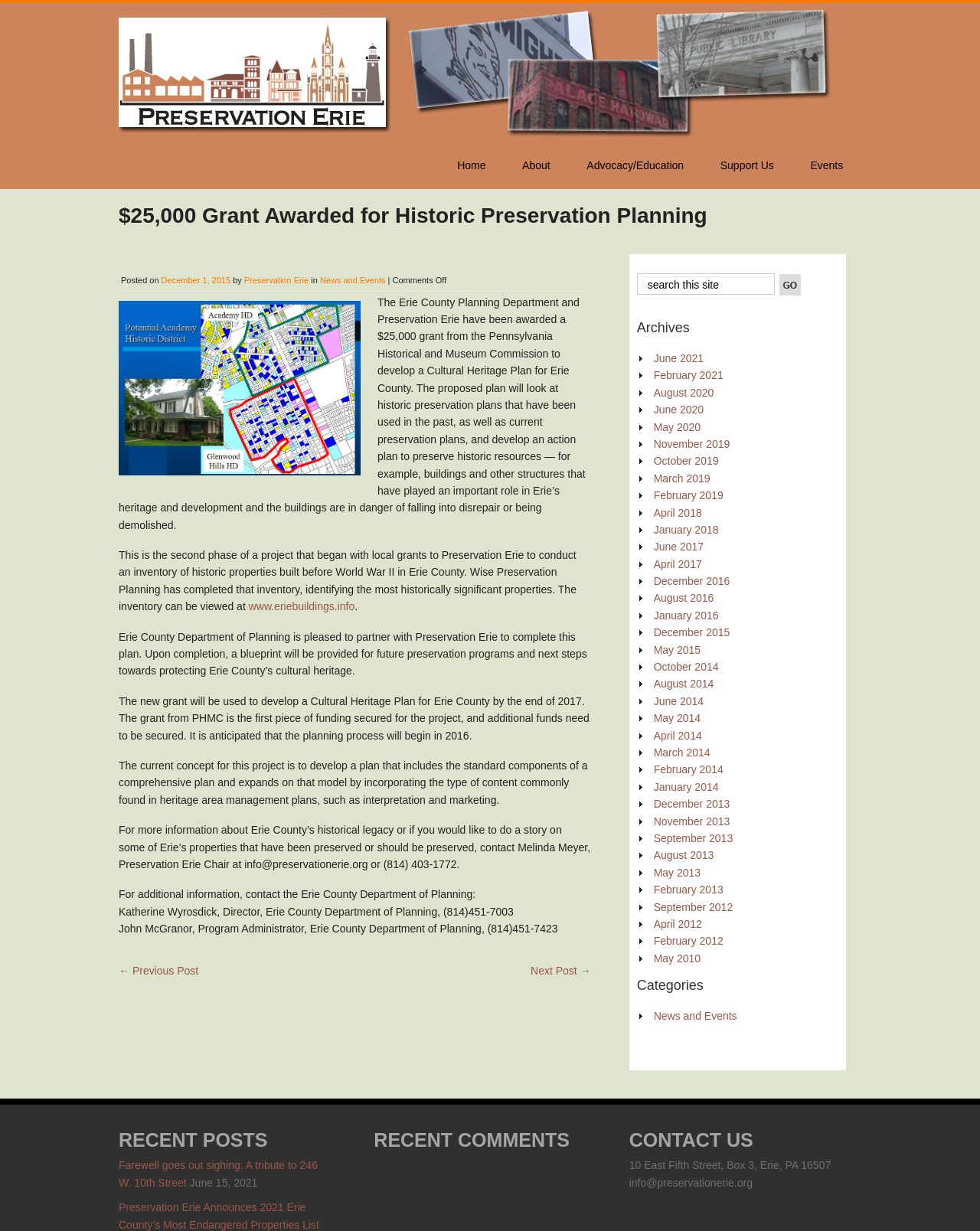Please determine the heading text of this webpage.

$25,000 Grant Awarded for Historic Preservation Planning